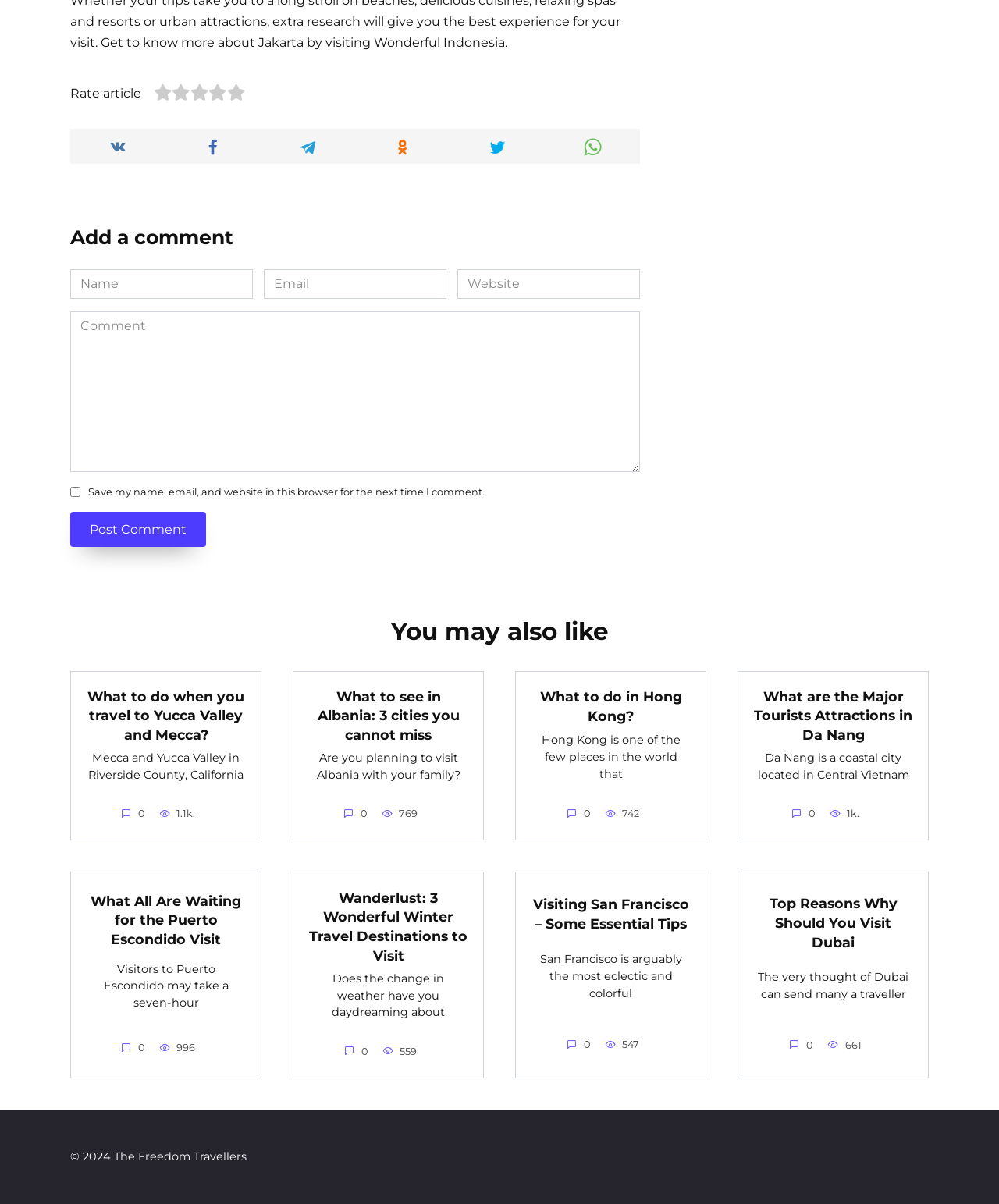Using a single word or phrase, answer the following question: 
How many articles are featured on this webpage?

9